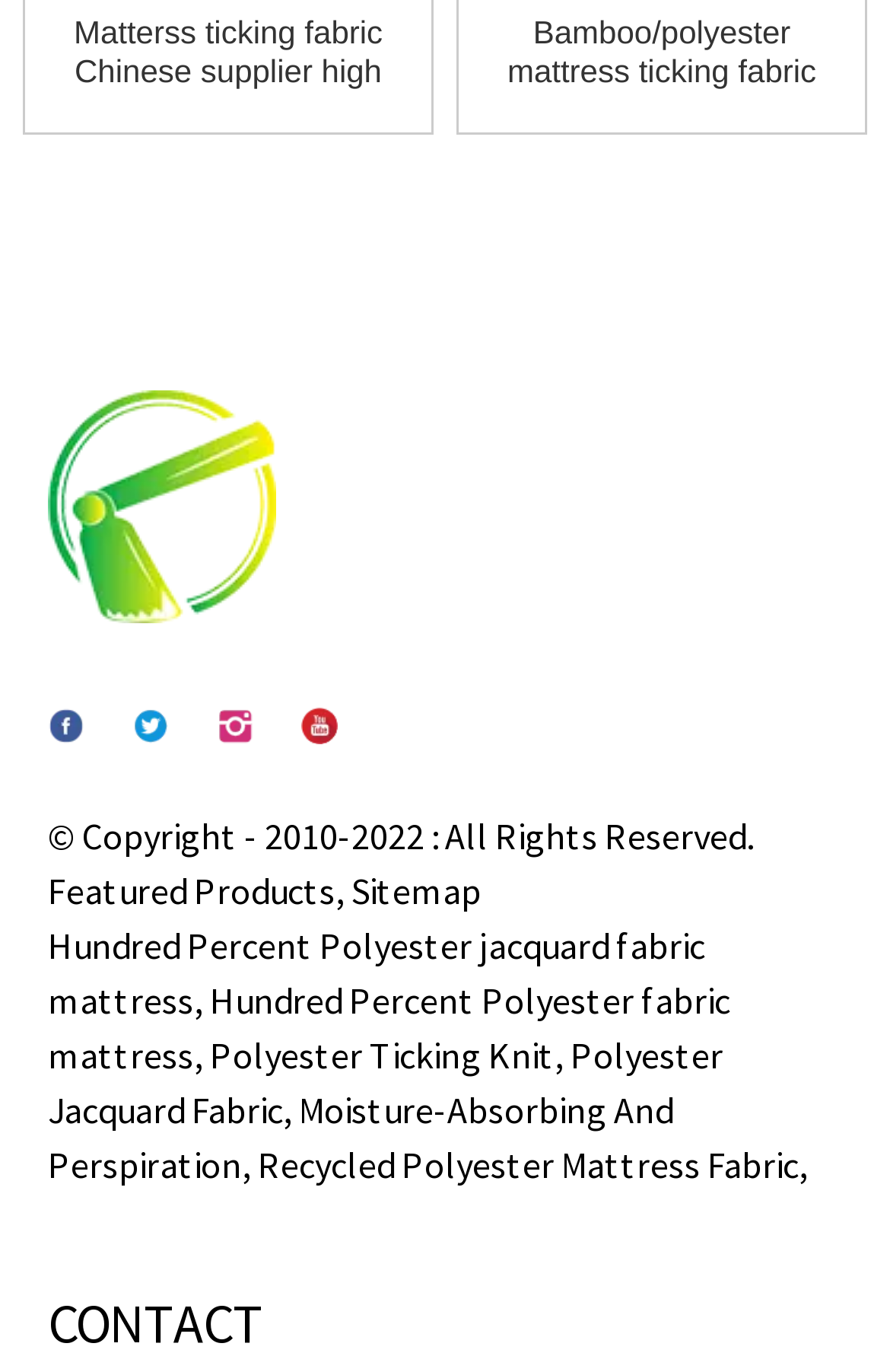Please specify the coordinates of the bounding box for the element that should be clicked to carry out this instruction: "Check the Recycled Polyester Mattress Fabric link". The coordinates must be four float numbers between 0 and 1, formatted as [left, top, right, bottom].

[0.29, 0.832, 0.898, 0.865]